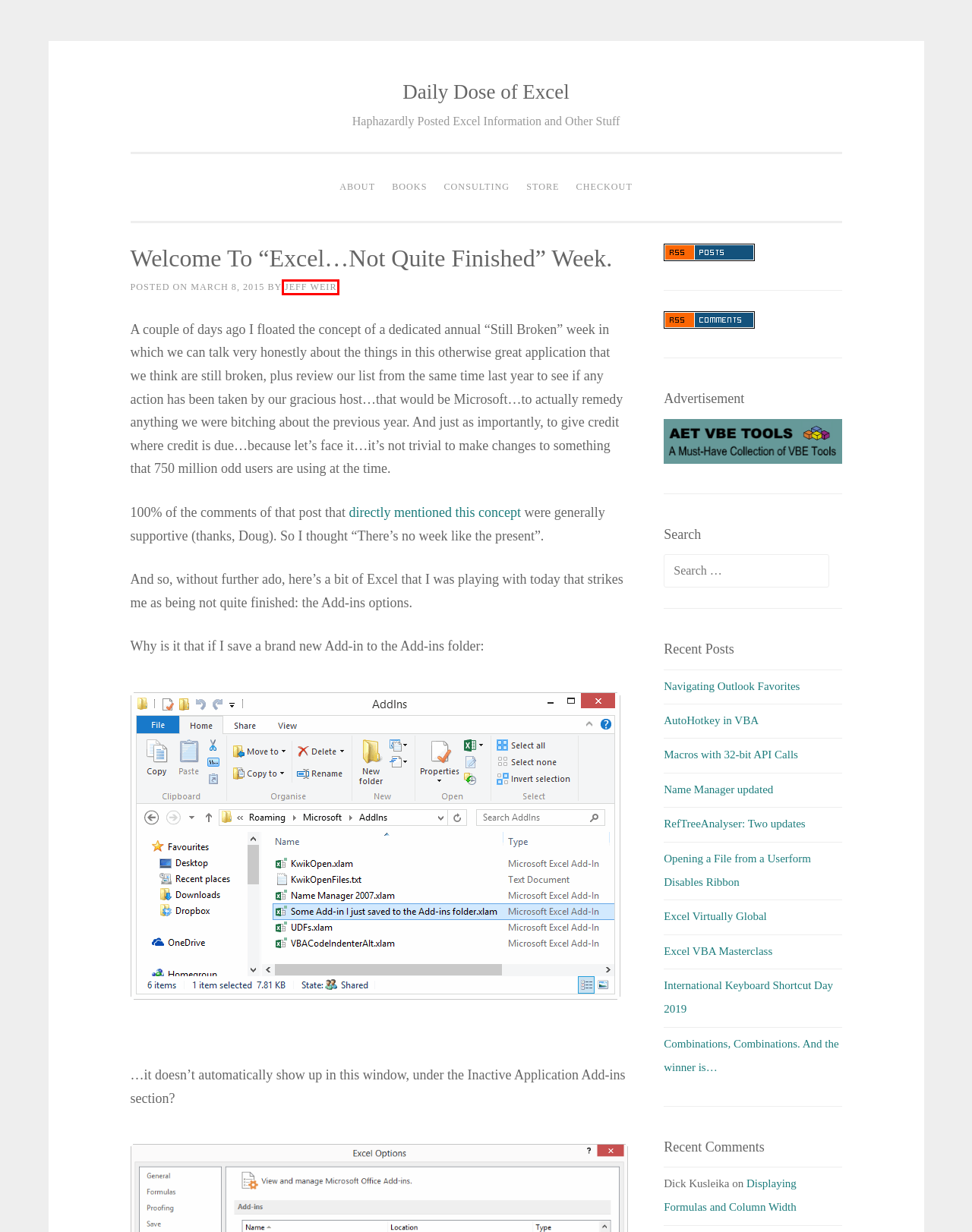Inspect the provided webpage screenshot, concentrating on the element within the red bounding box. Select the description that best represents the new webpage after you click the highlighted element. Here are the candidates:
A. About – Daily Dose of Excel
B. RefTreeAnalyser: Two updates – Daily Dose of Excel
C. Jeff Weir – Daily Dose of Excel
D. Store – Daily Dose of Excel
E. Displaying Formulas and Column Width – Daily Dose of Excel
F. Name Manager updated – Daily Dose of Excel
G. International Keyboard Shortcut Day 2019 – Daily Dose of Excel
H. Macros with 32-bit API Calls – Daily Dose of Excel

C